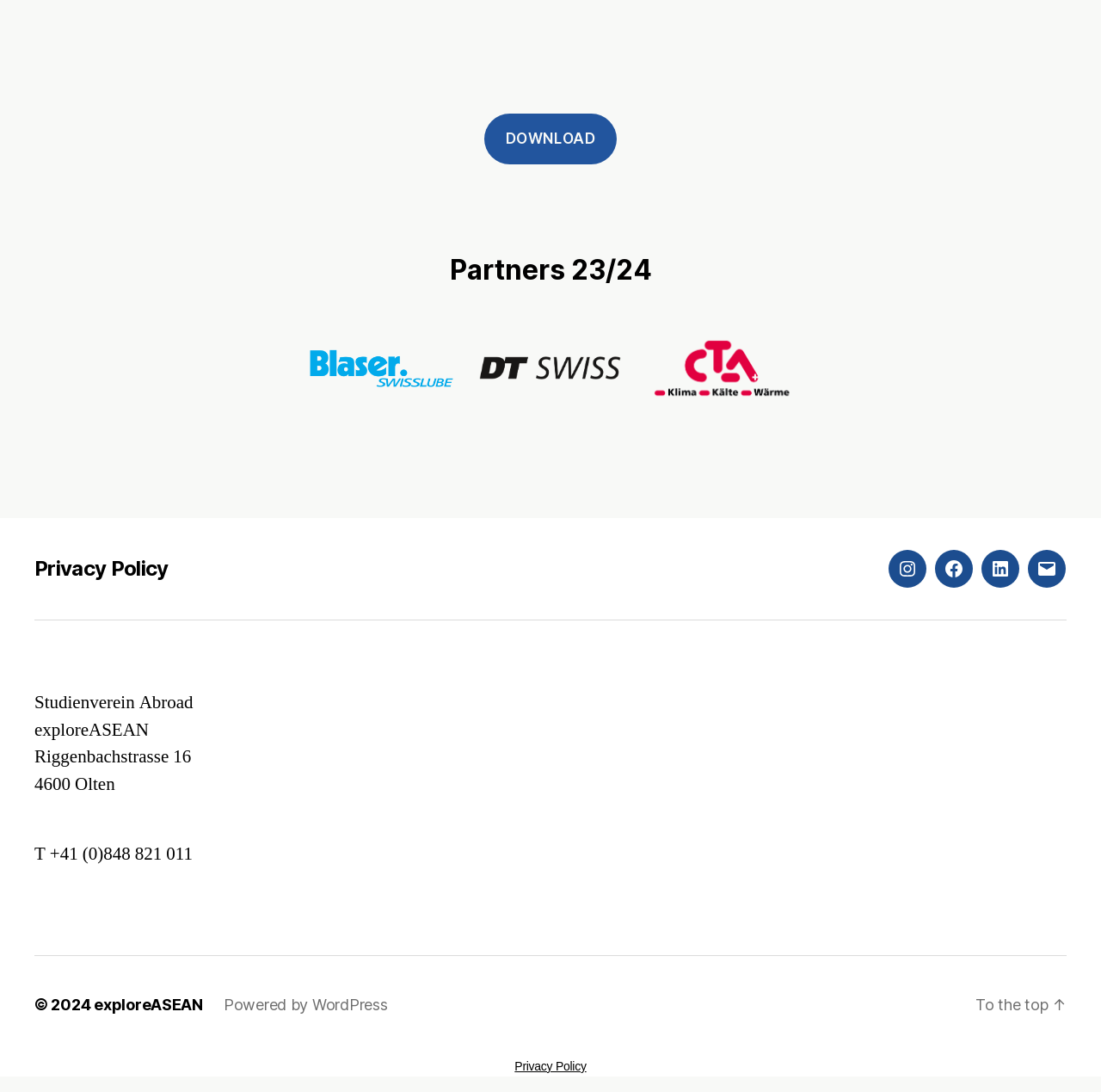Please find the bounding box coordinates for the clickable element needed to perform this instruction: "visit Landi".

[0.119, 0.295, 0.264, 0.38]